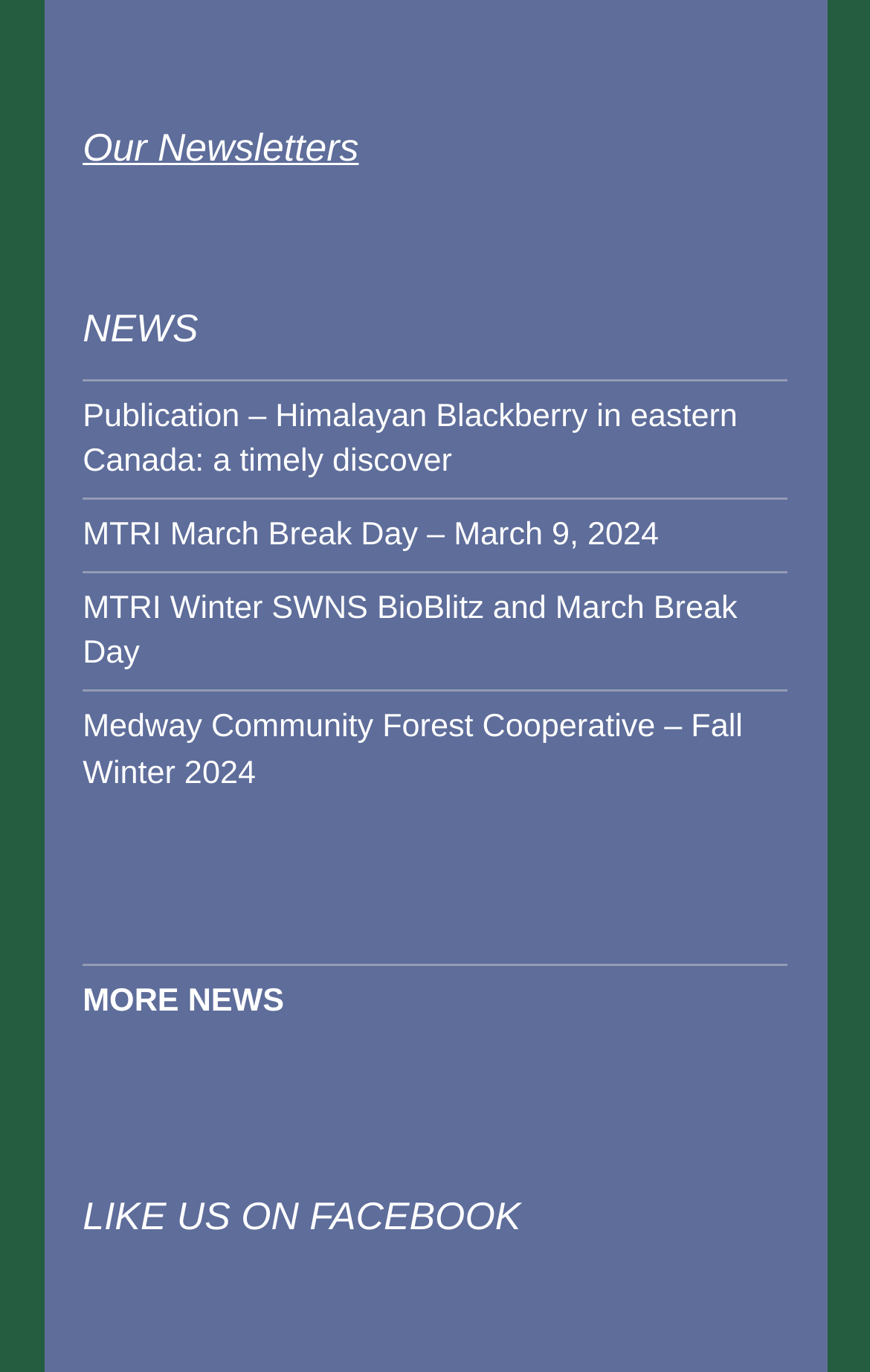Please find the bounding box coordinates (top-left x, top-left y, bottom-right x, bottom-right y) in the screenshot for the UI element described as follows: Our Newsletters

[0.095, 0.092, 0.412, 0.124]